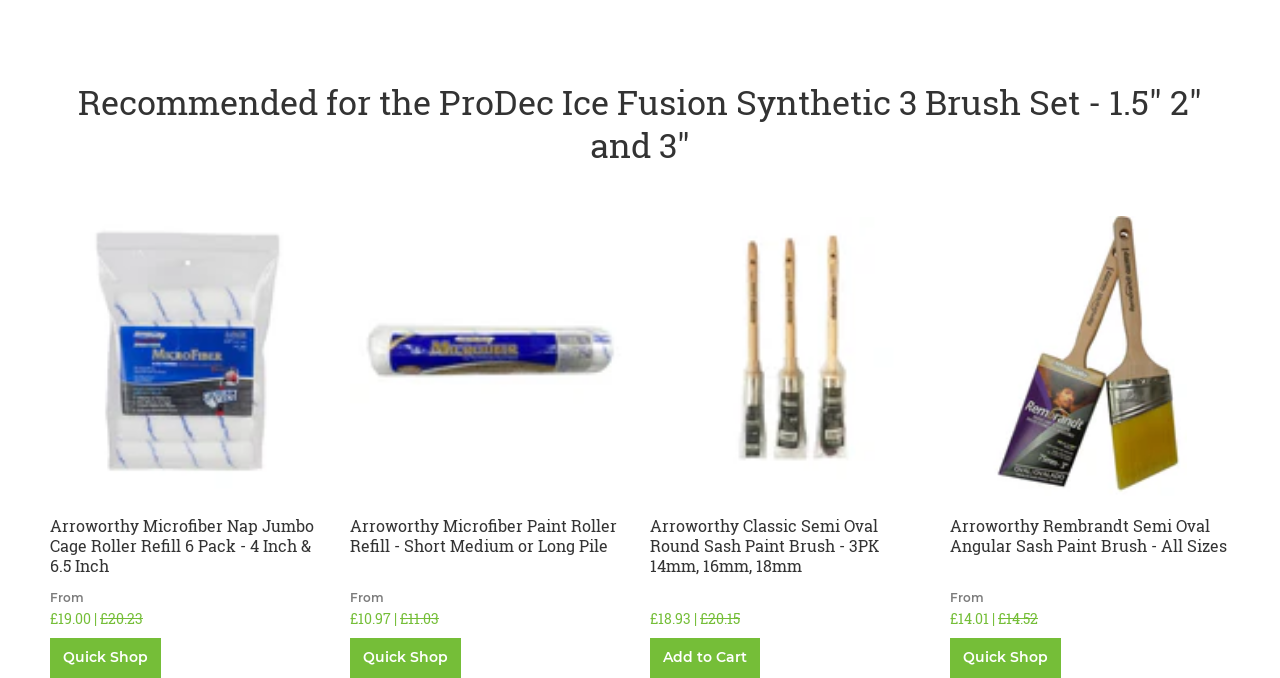Consider the image and give a detailed and elaborate answer to the question: 
What is the price range of the Arroworthy Microfiber Nap Jumbo Cage Roller Refill?

I looked at the price heading for the Arroworthy Microfiber Nap Jumbo Cage Roller Refill product and found the price range to be £19.00 | £20.23.